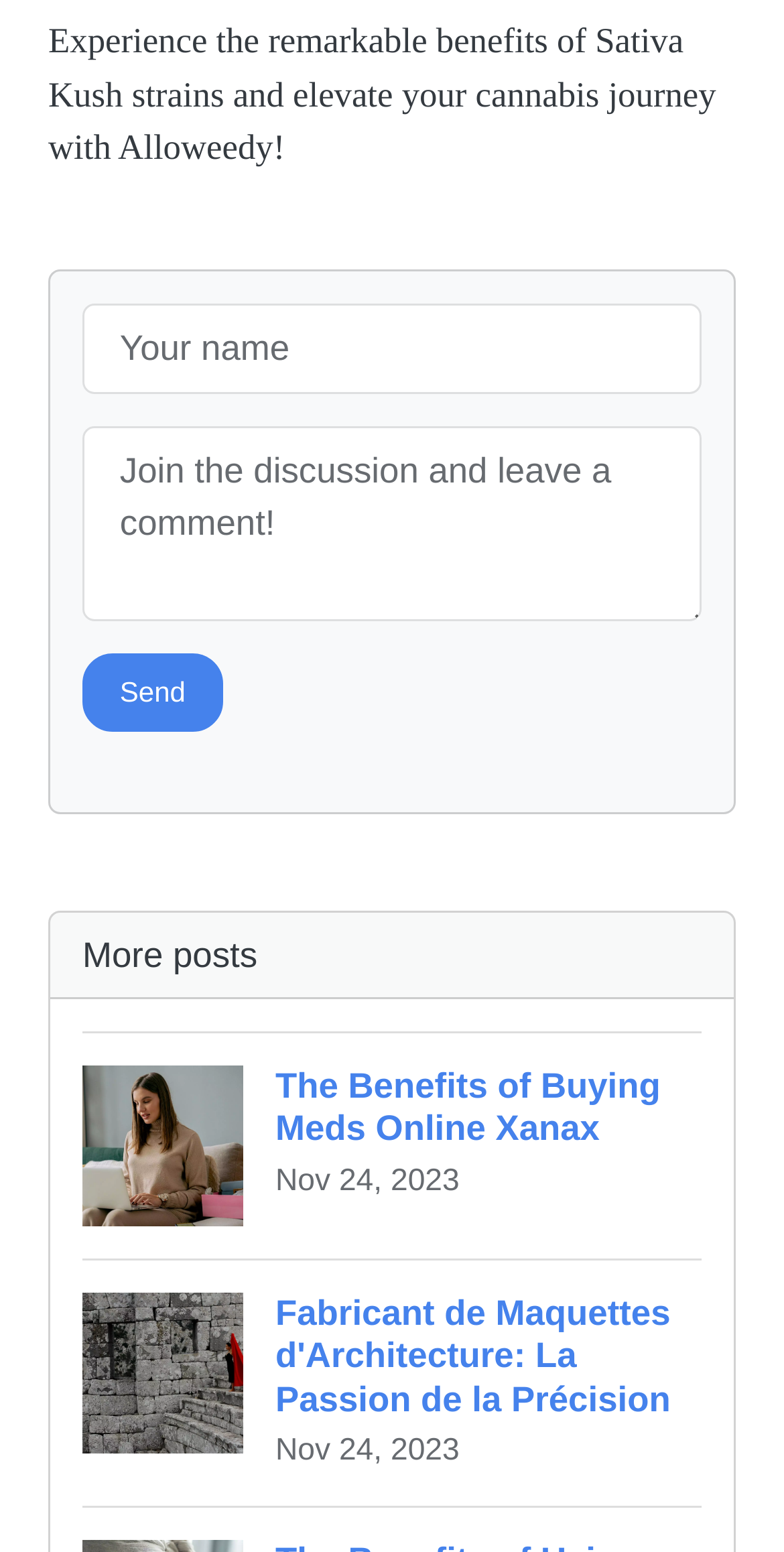Identify the bounding box coordinates for the UI element described as: "name="commentUsername" placeholder="Your name"". The coordinates should be provided as four floats between 0 and 1: [left, top, right, bottom].

[0.105, 0.196, 0.895, 0.254]